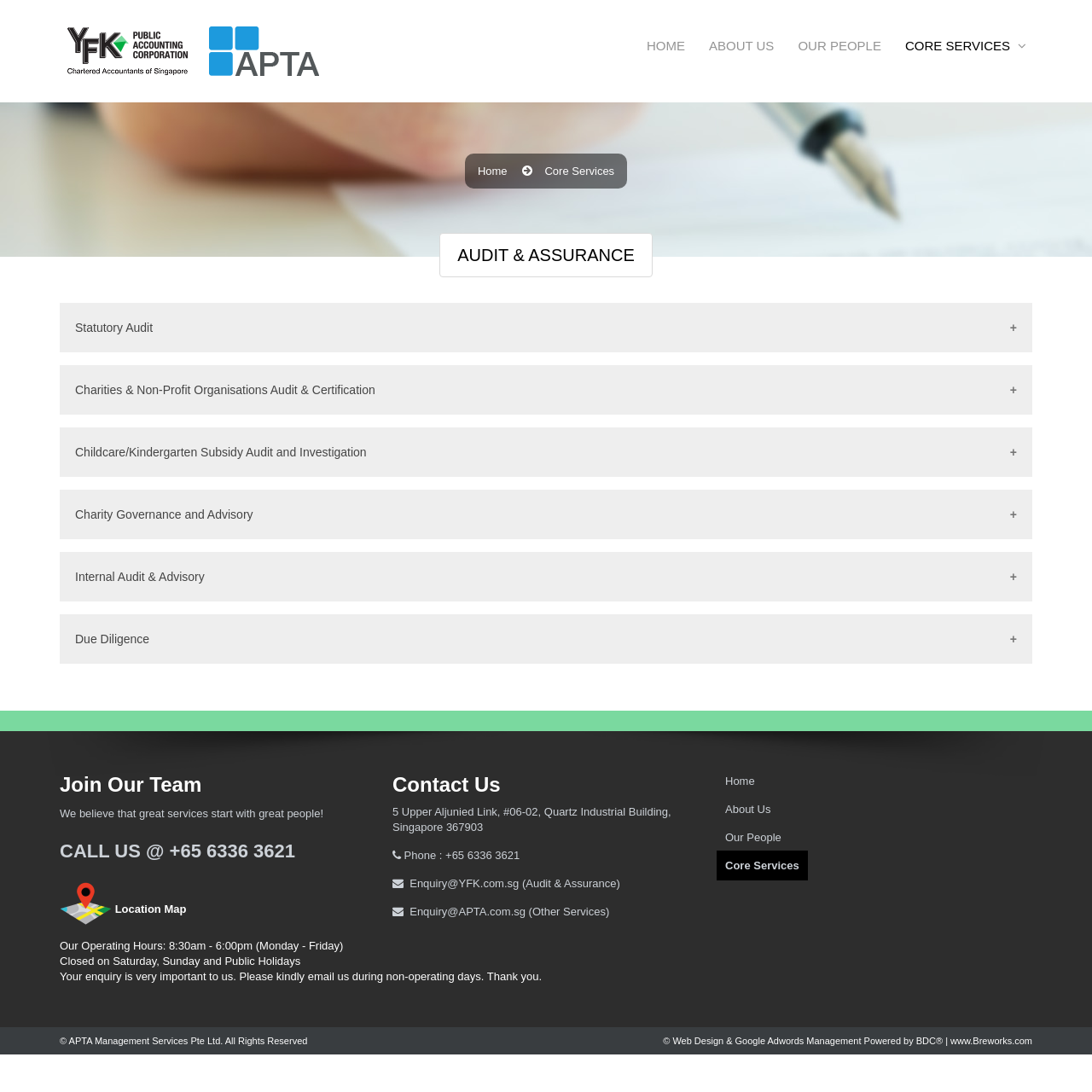How can I contact the company?
Can you give a detailed and elaborate answer to the question?

The company can be contacted through phone, email, or by visiting their location. The phone number is +65 6336 3621, and the email addresses are Enquiry@YFK.com.sg for Audit & Assurance and Enquiry@APTA.com.sg for other services. The location map can be accessed through a link.